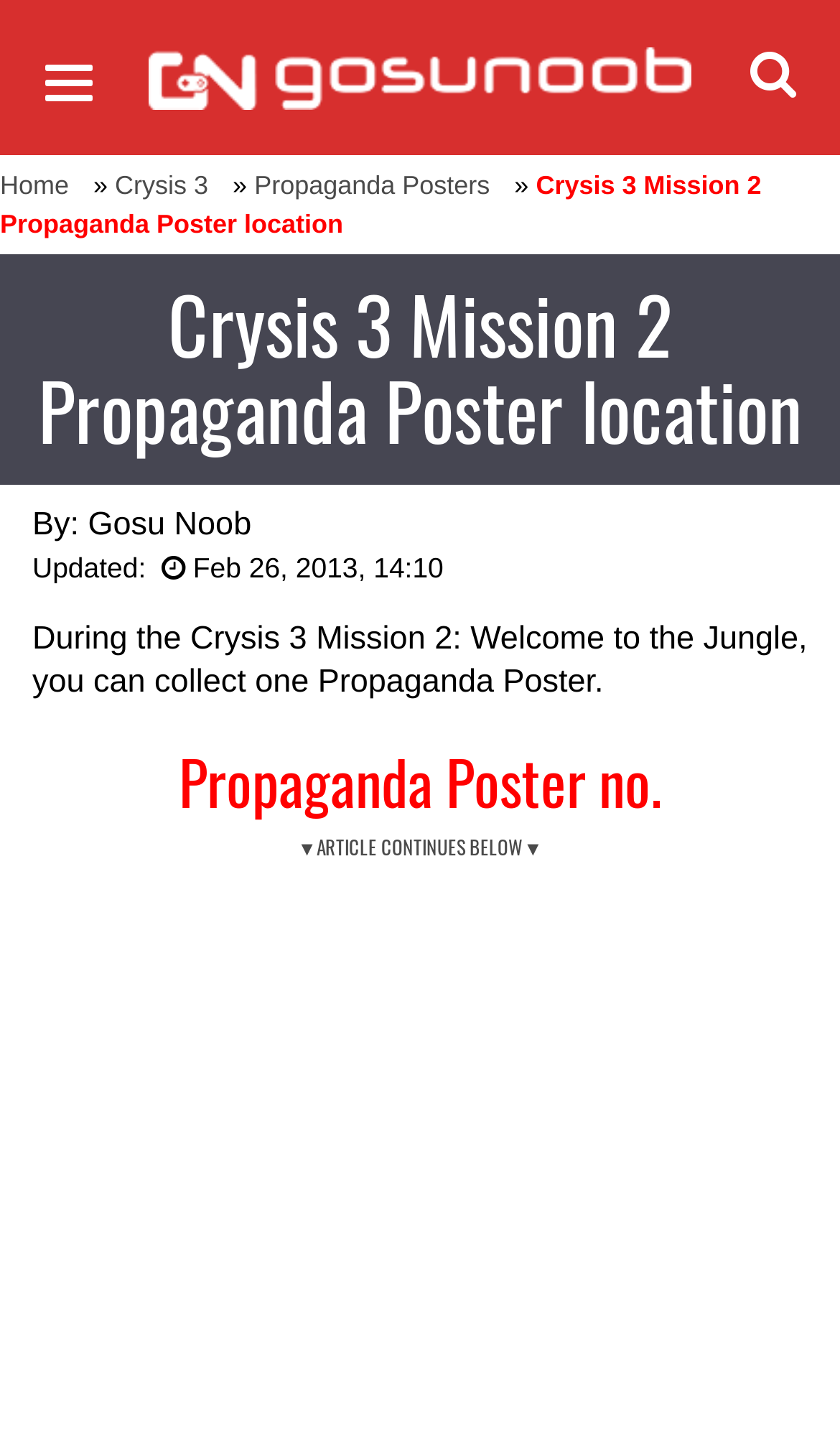Write an exhaustive caption that covers the webpage's main aspects.

The webpage is about a walkthrough guide for Crysis 3 Mission 2, specifically focusing on finding a Propaganda Poster location. At the top-left corner, there is a button to open a menu, which is currently not expanded. Next to it, there is a link to the website's homepage, GosuNoob.com, which is a video game news and guides website.

On the top-right corner, there is a search button and a link to the website's main page. Below the top section, there is a header with a series of links, including "Home", "Crysis 3", and "Propaganda Posters". The main title of the page, "Crysis 3 Mission 2 Propaganda Poster location", is displayed prominently in the middle of the header section.

In the main content area, there is a brief description of the guide, which mentions that during the "Welcome to the Jungle" mission, players can collect one Propaganda Poster. The author of the guide, "Gosu Noob", is credited, and the guide was last updated on February 26, 2013, at 14:10.